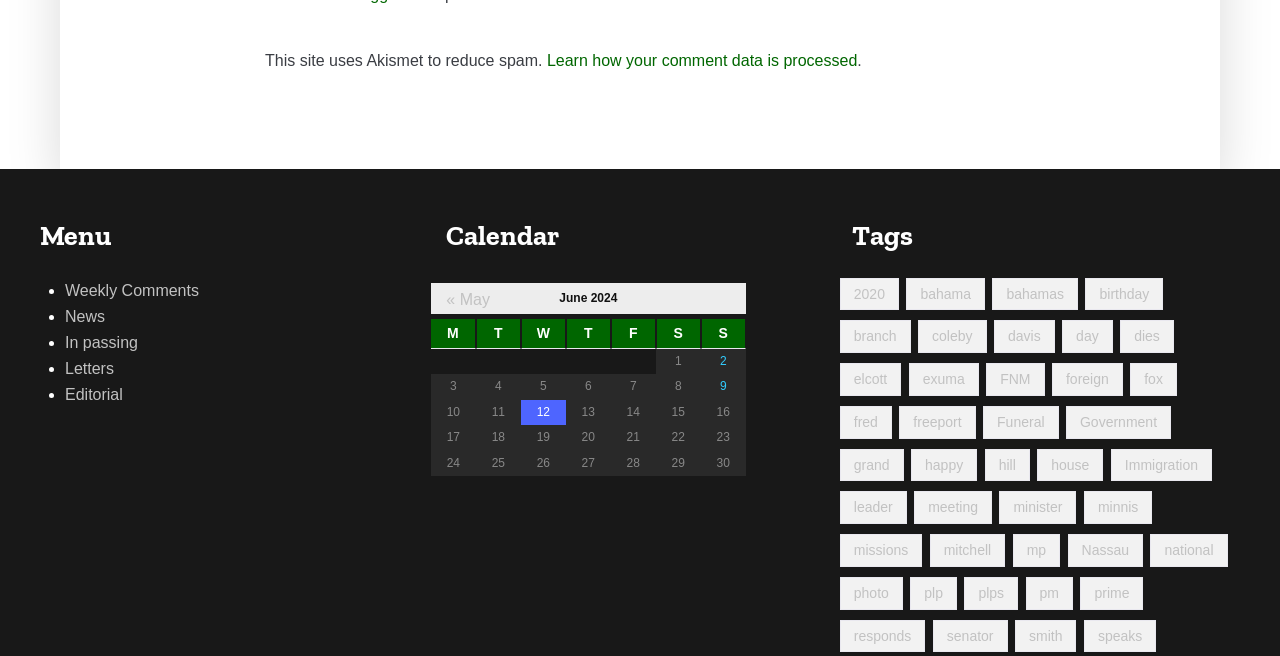Using the provided element description: "In passing", determine the bounding box coordinates of the corresponding UI element in the screenshot.

[0.051, 0.503, 0.108, 0.542]